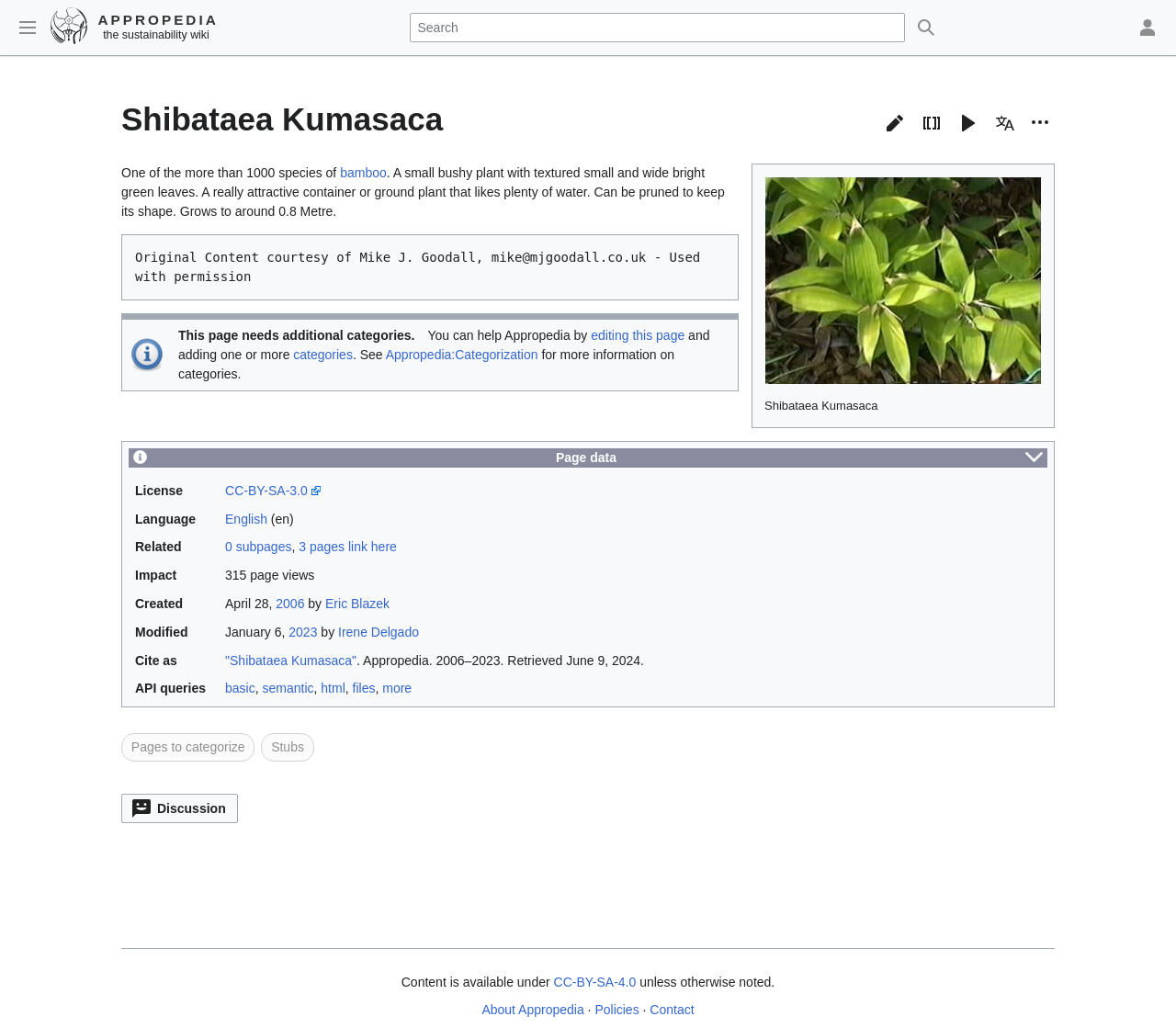Identify the bounding box coordinates of the clickable section necessary to follow the following instruction: "View page data". The coordinates should be presented as four float numbers from 0 to 1, i.e., [left, top, right, bottom].

[0.103, 0.429, 0.897, 0.688]